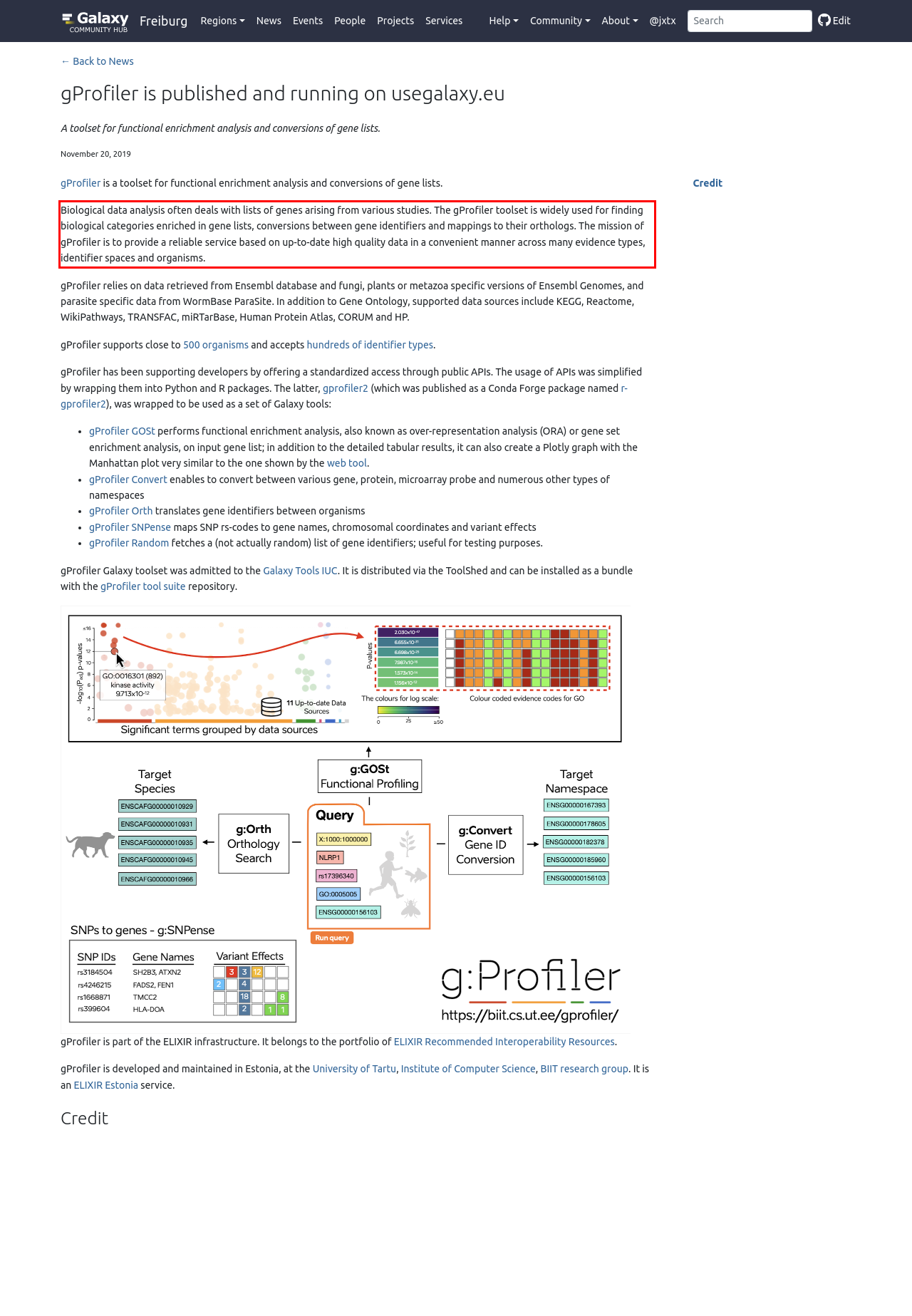Please perform OCR on the text content within the red bounding box that is highlighted in the provided webpage screenshot.

Biological data analysis often deals with lists of genes arising from various studies. The gProfiler toolset is widely used for finding biological categories enriched in gene lists, conversions between gene identifiers and mappings to their orthologs. The mission of gProfiler is to provide a reliable service based on up-to-date high quality data in a convenient manner across many evidence types, identifier spaces and organisms.